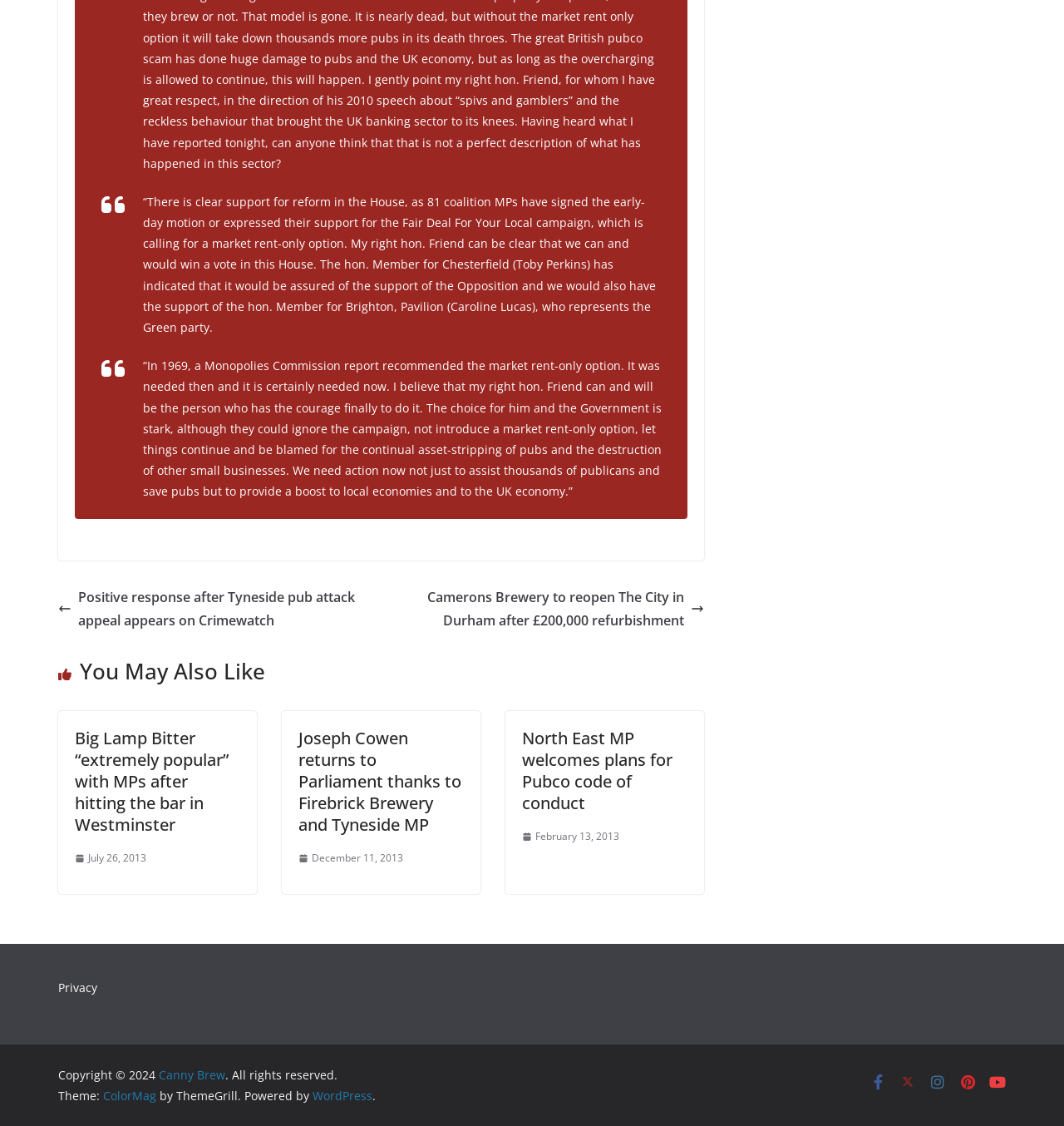Determine the bounding box coordinates of the clickable region to execute the instruction: "Read 'Big Lamp Bitter “extremely popular” with MPs after hitting the bar in Westminster'". The coordinates should be four float numbers between 0 and 1, denoted as [left, top, right, bottom].

[0.07, 0.646, 0.226, 0.742]